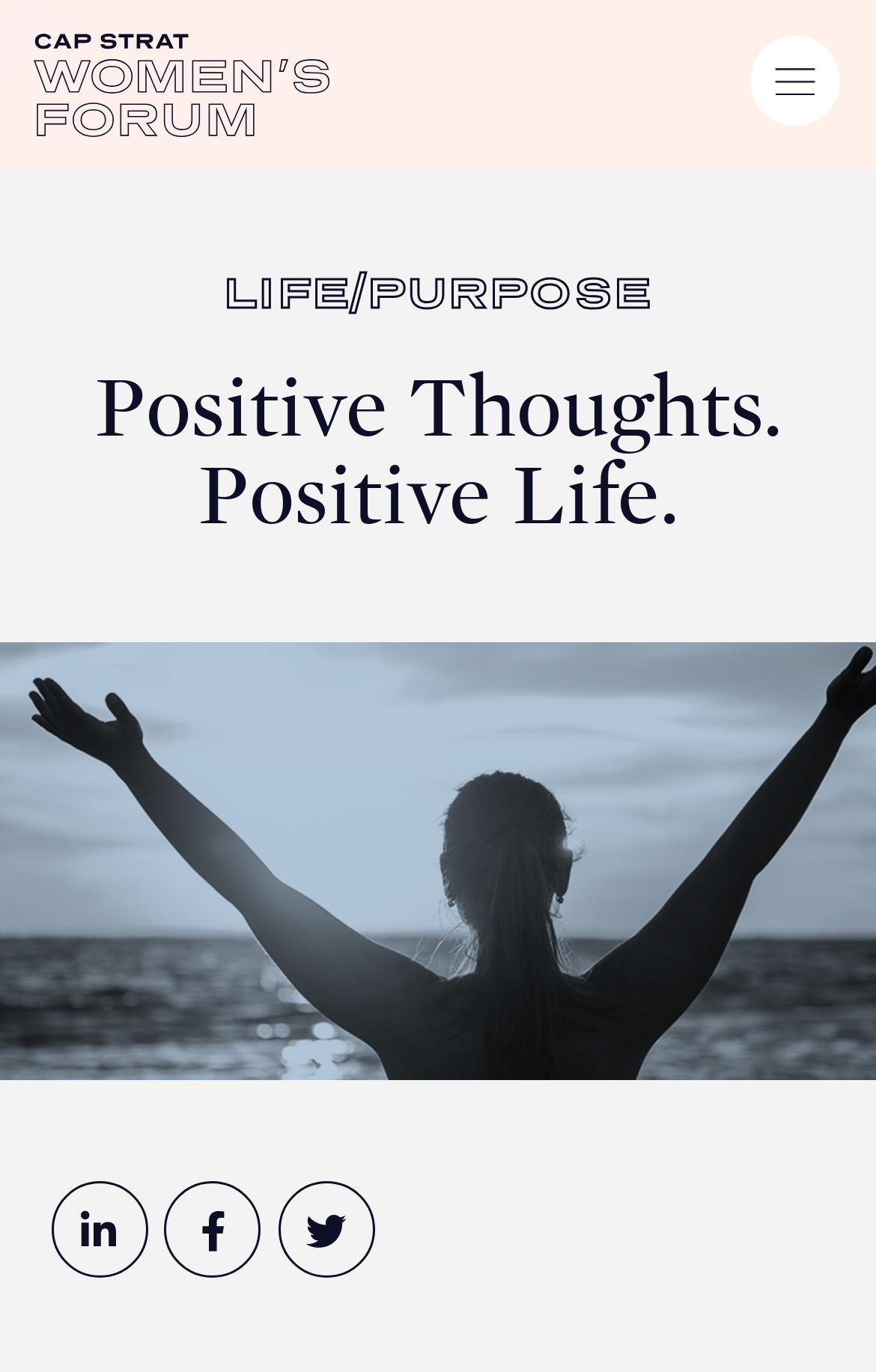Extract the bounding box for the UI element that matches this description: "Facebook".

[0.188, 0.861, 0.298, 0.931]